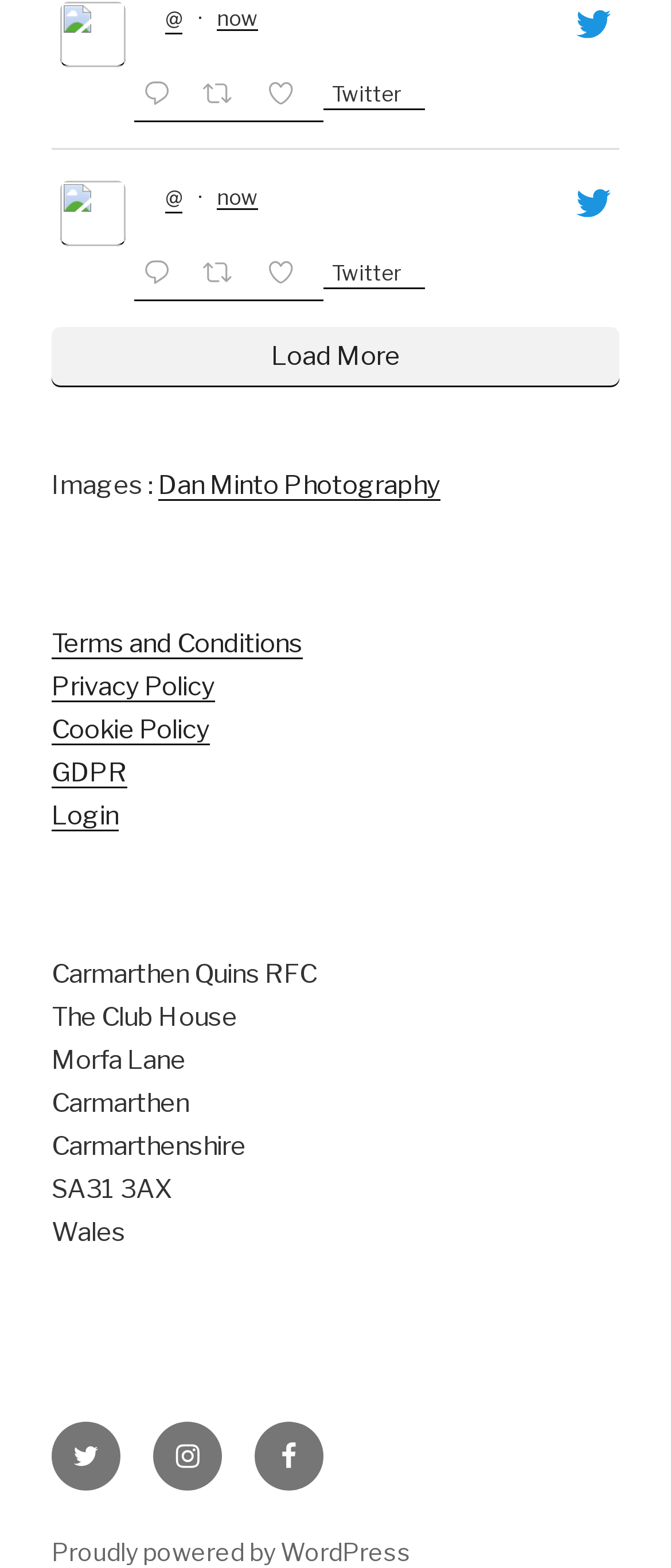Determine the bounding box coordinates of the section to be clicked to follow the instruction: "View Dan Minto Photography". The coordinates should be given as four float numbers between 0 and 1, formatted as [left, top, right, bottom].

[0.236, 0.3, 0.656, 0.319]